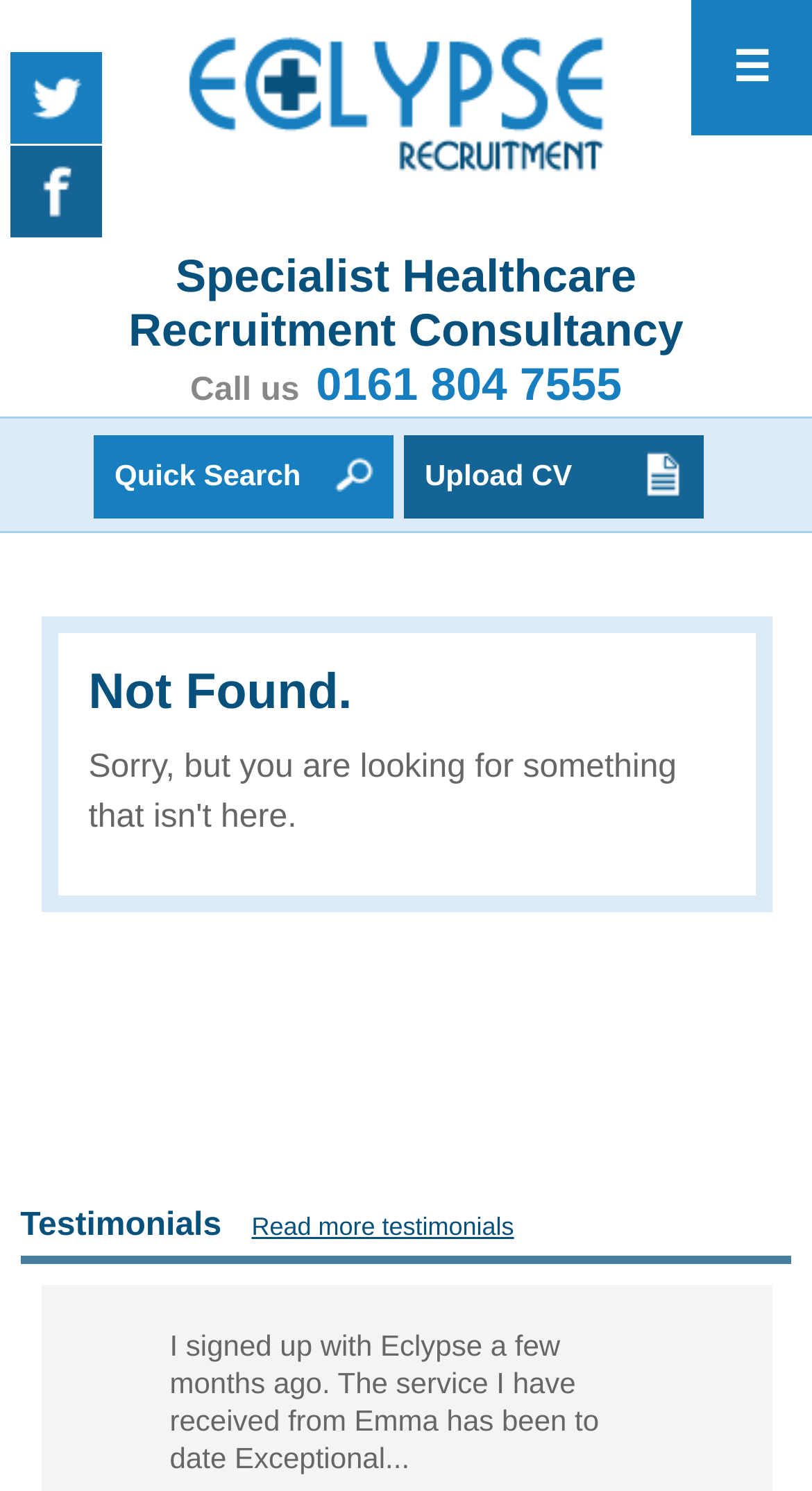What is the phone number to call?
Look at the image and answer the question using a single word or phrase.

0161 804 7555